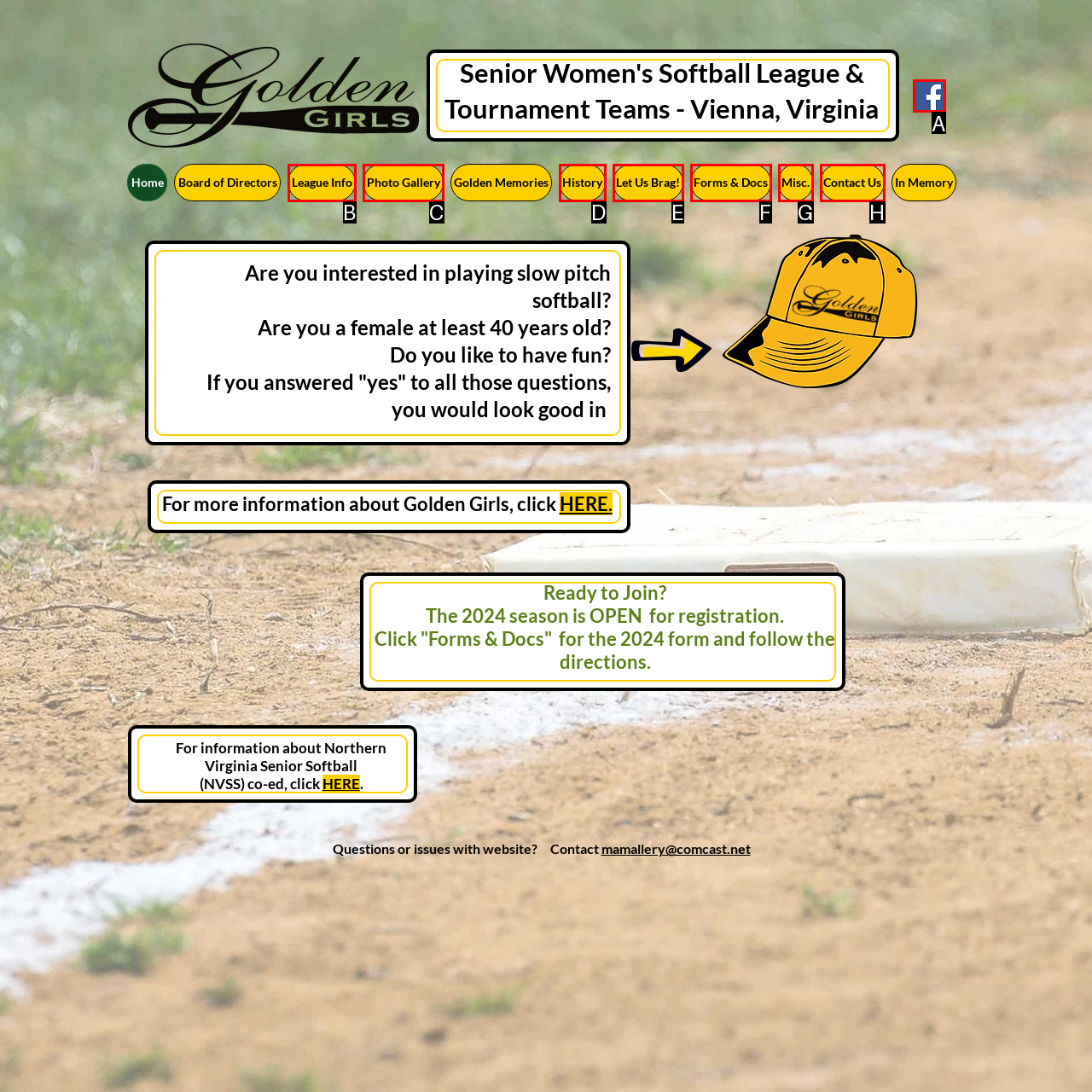Indicate which lettered UI element to click to fulfill the following task: Click the Facebook Social Icon
Provide the letter of the correct option.

A